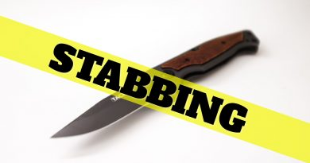What is the background color of the image?
Please provide a single word or phrase as your answer based on the screenshot.

White